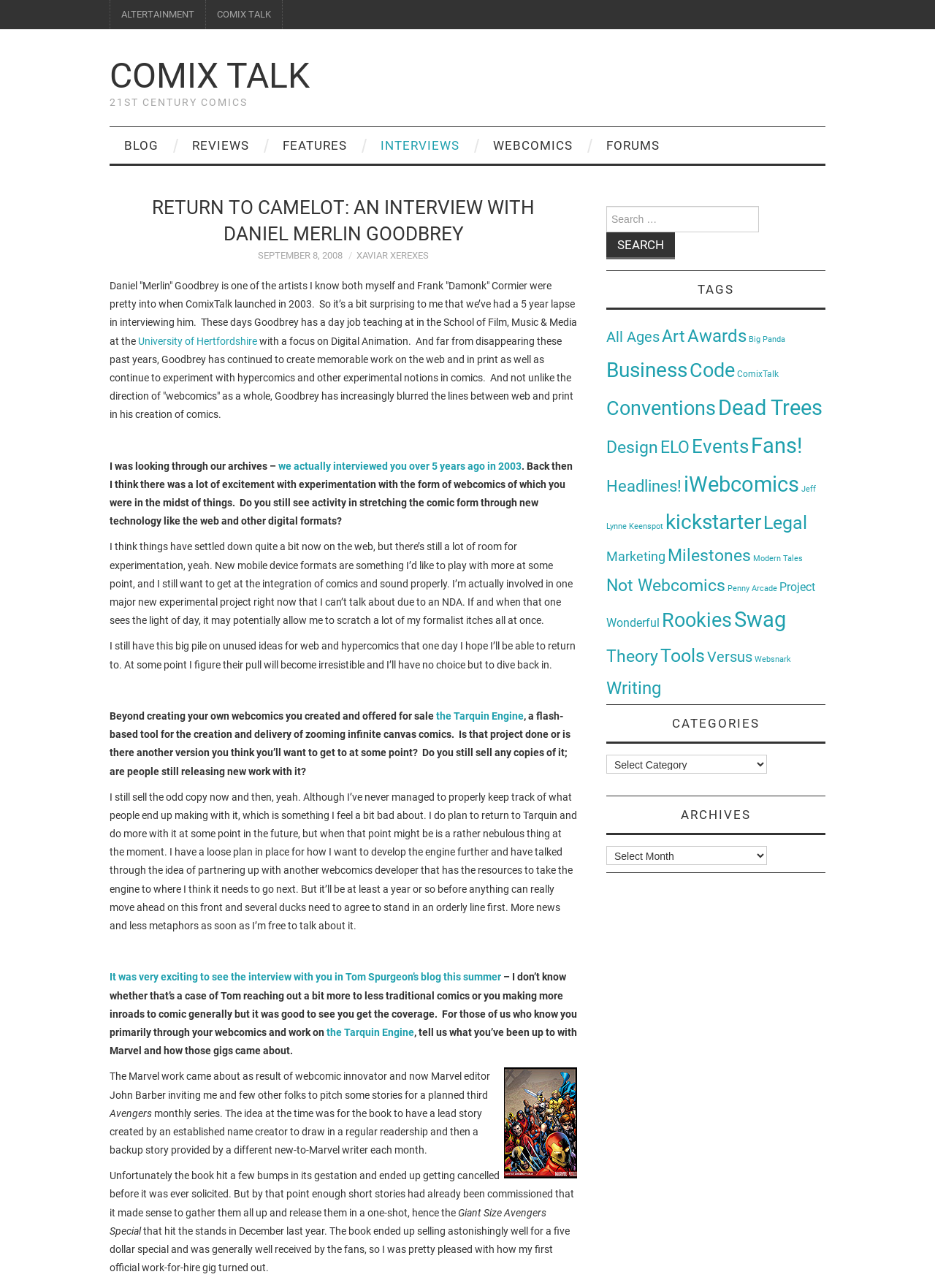Show the bounding box coordinates of the element that should be clicked to complete the task: "Click on the 'INTERVIEWS' link".

[0.391, 0.099, 0.507, 0.127]